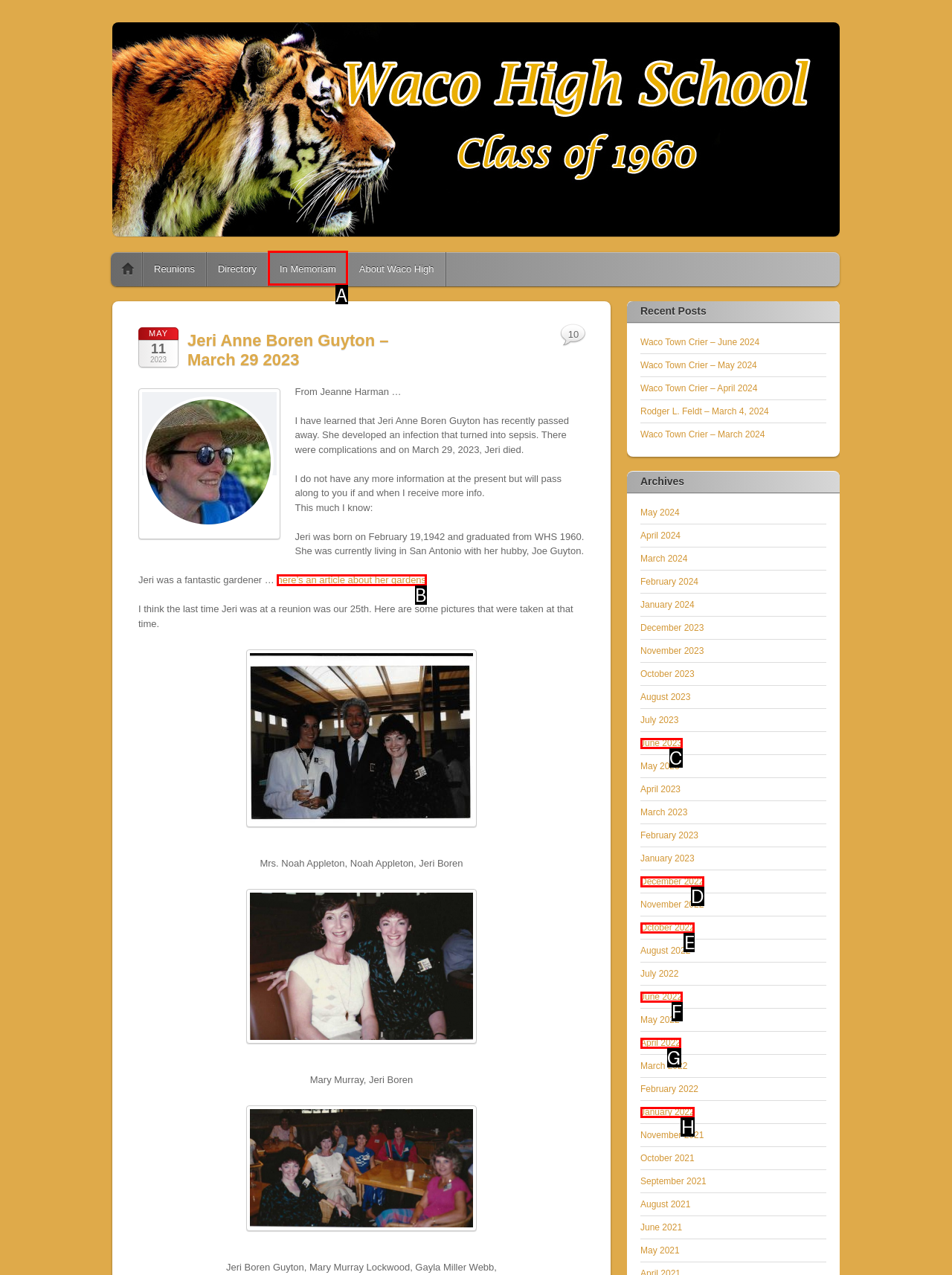Which lettered option should I select to achieve the task: Read the 'In Memoriam' section according to the highlighted elements in the screenshot?

A